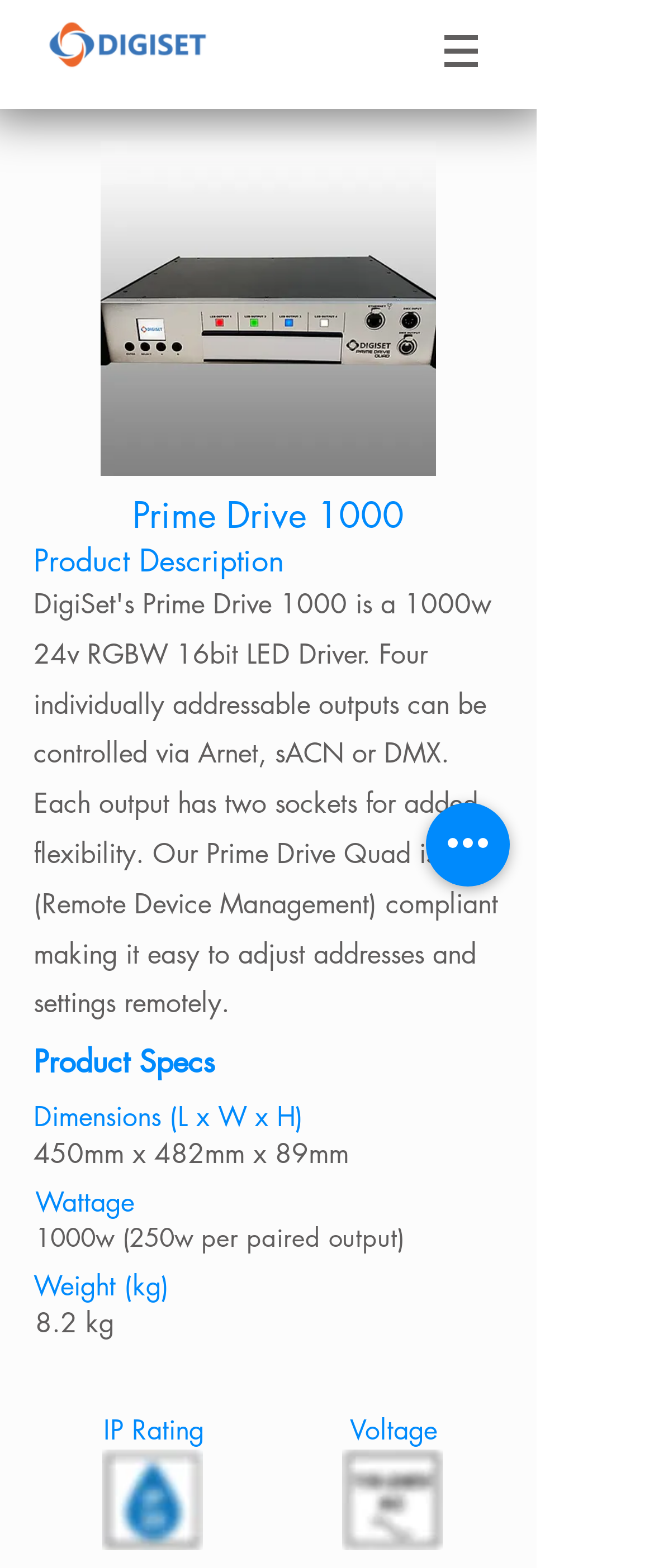Identify the primary heading of the webpage and provide its text.

Prime Drive 1000